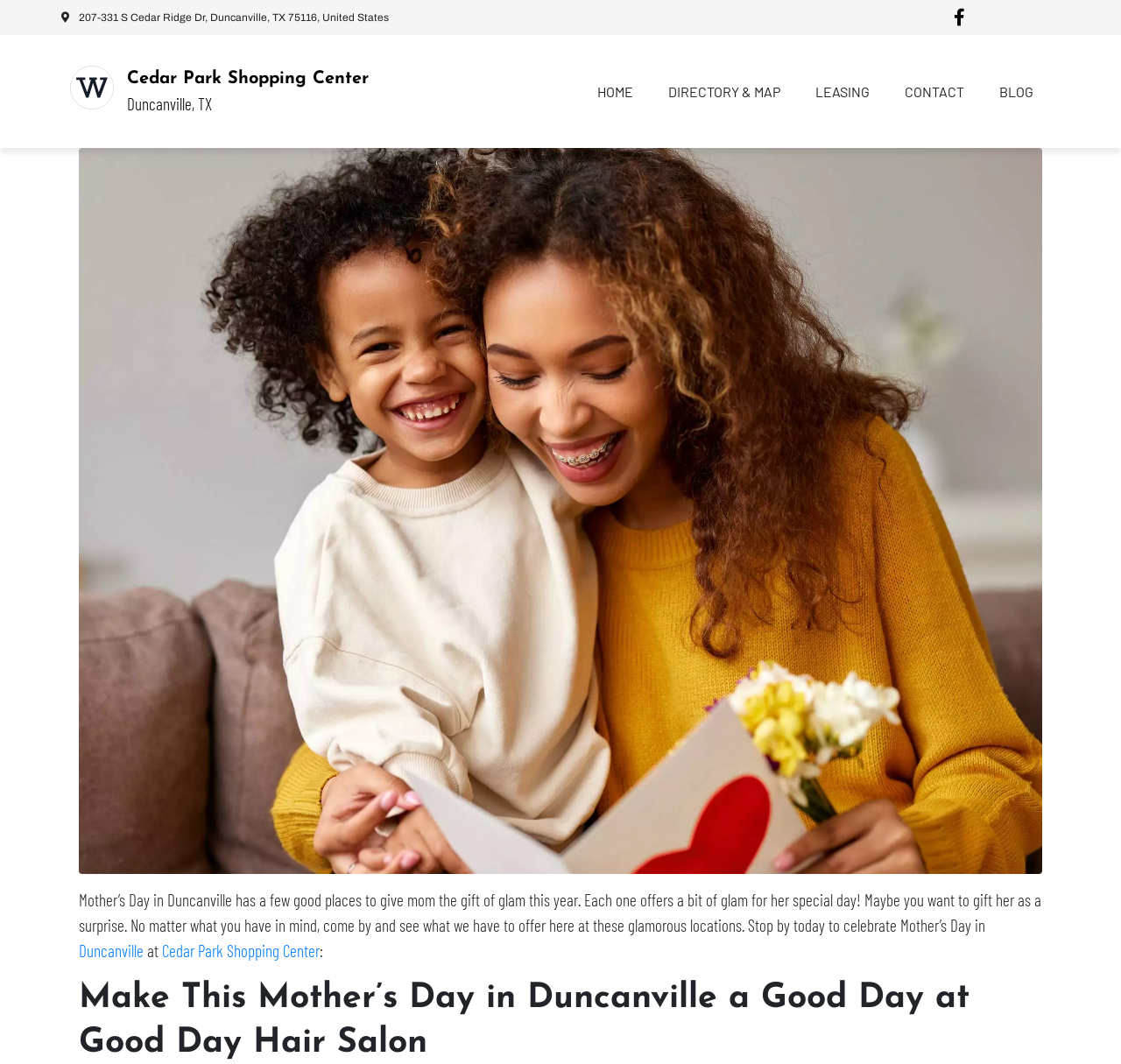Provide the bounding box coordinates of the HTML element described by the text: "Directory & Map".

[0.58, 0.07, 0.712, 0.102]